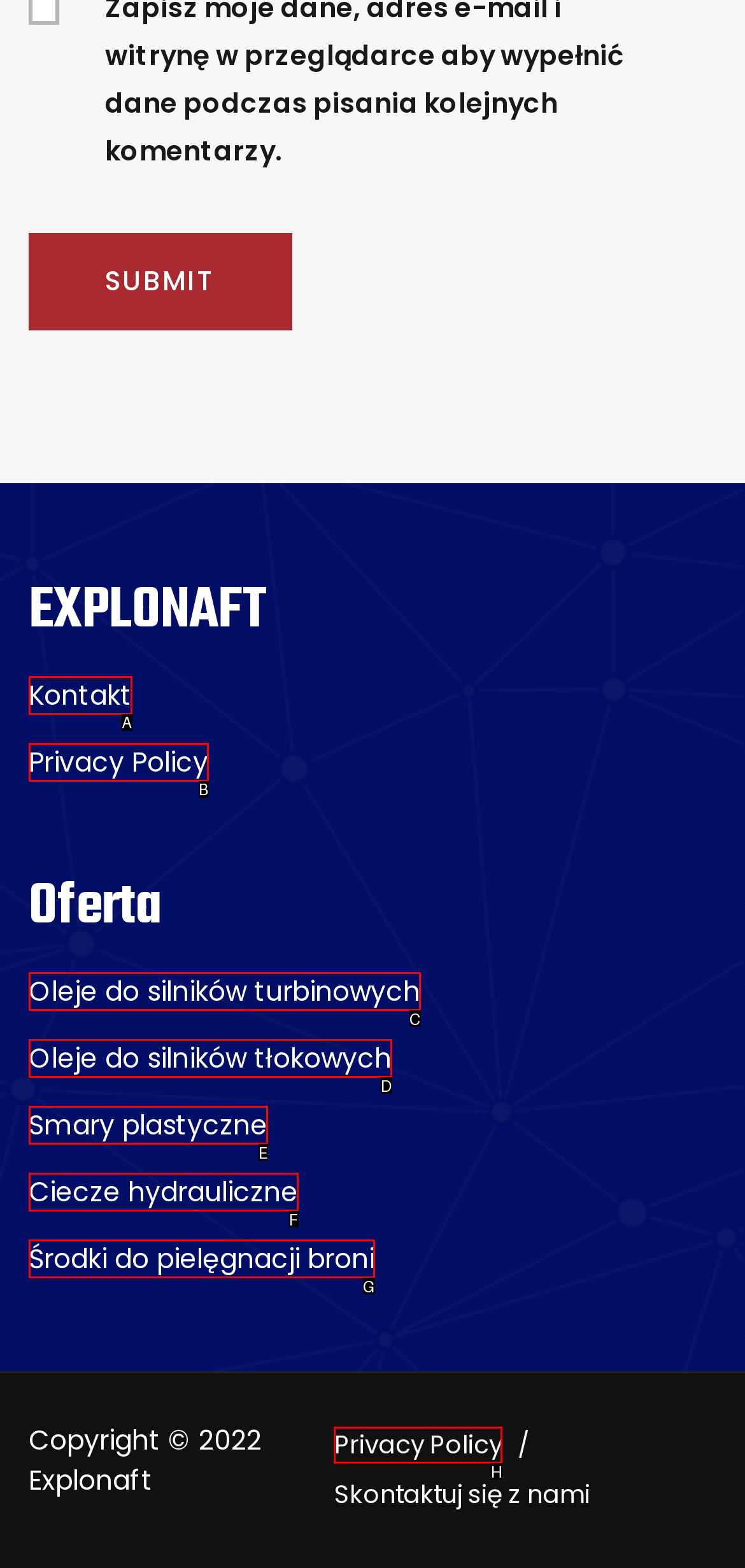Determine which HTML element matches the given description: Kontakt. Provide the corresponding option's letter directly.

A